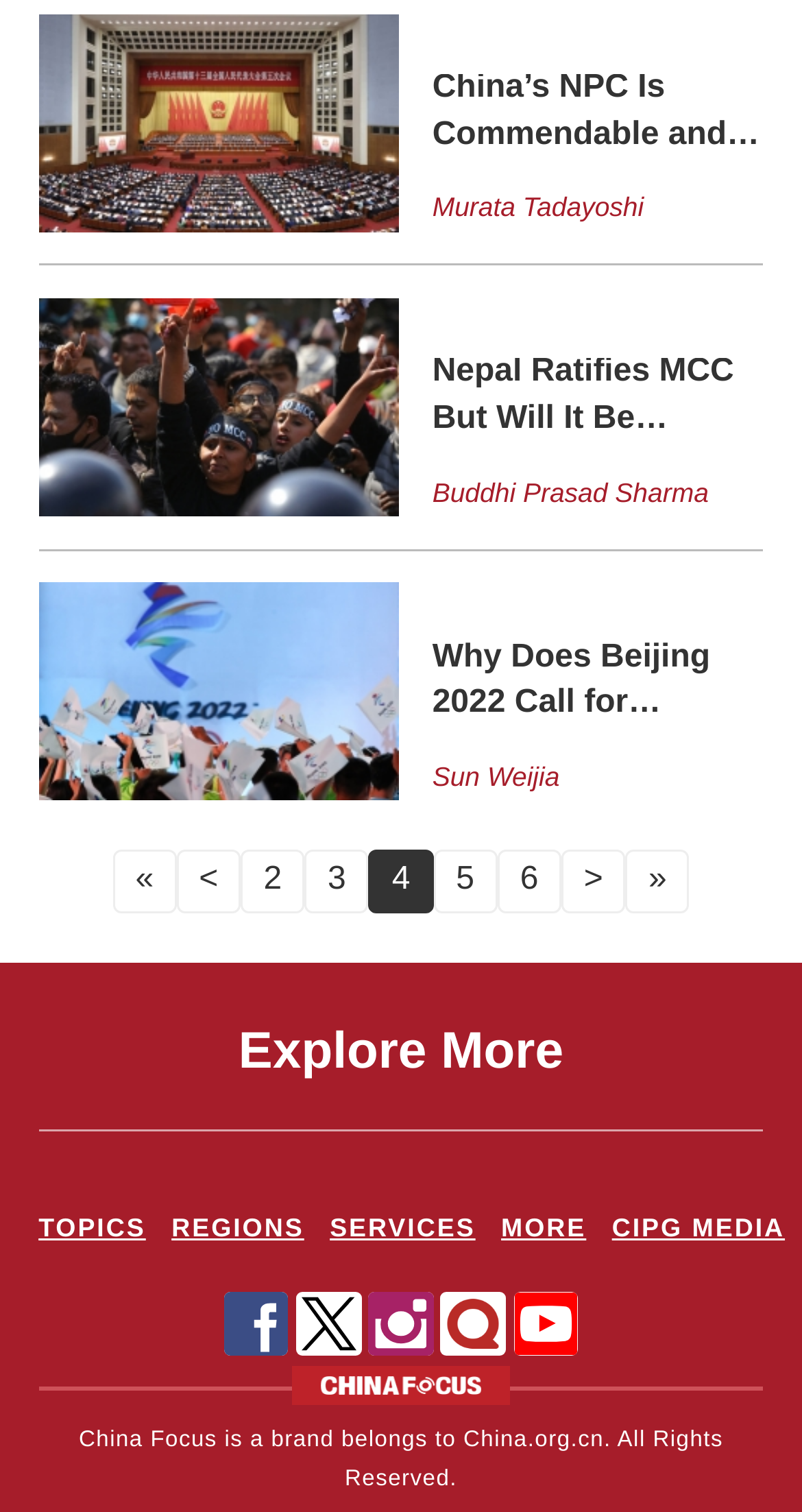How many pagination links are there?
Please provide a single word or phrase based on the screenshot.

6